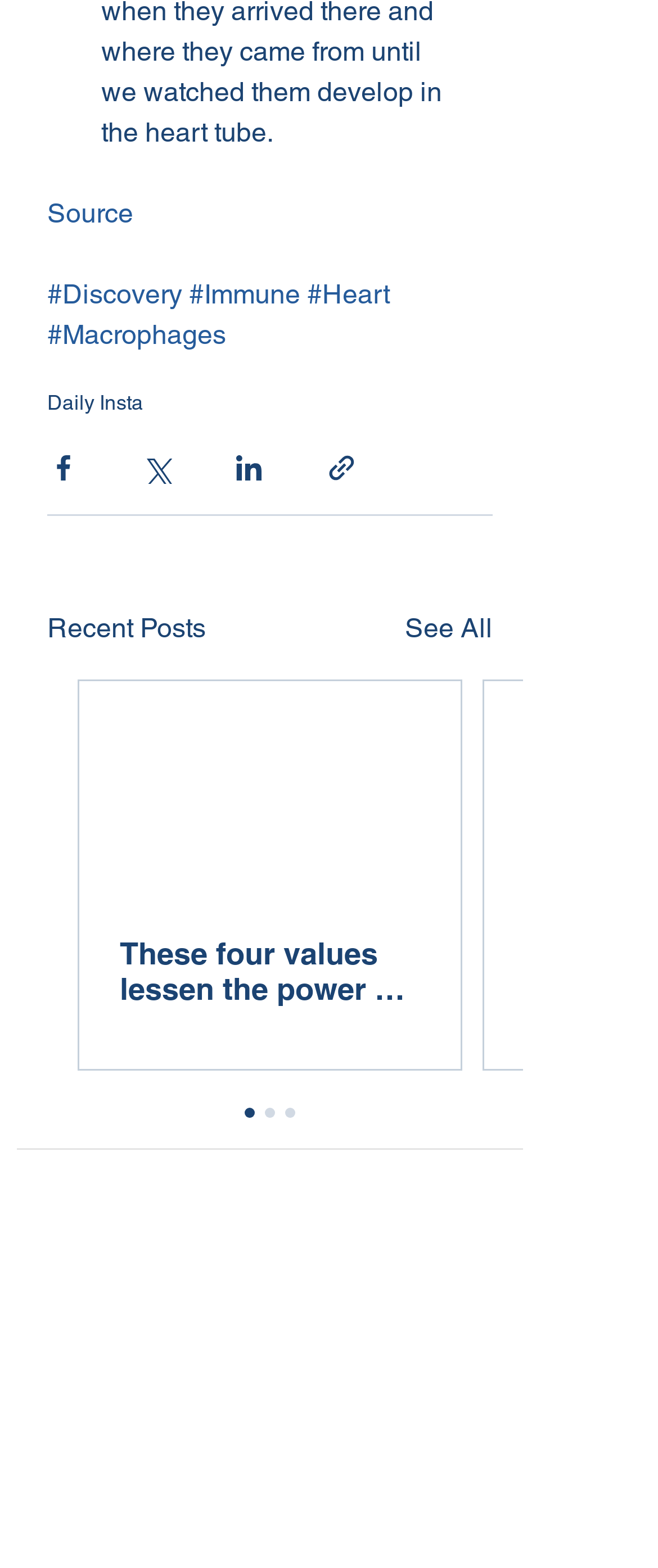Provide your answer to the question using just one word or phrase: What are the categories of posts?

Source, Discovery, Immune, Heart, Macrophages